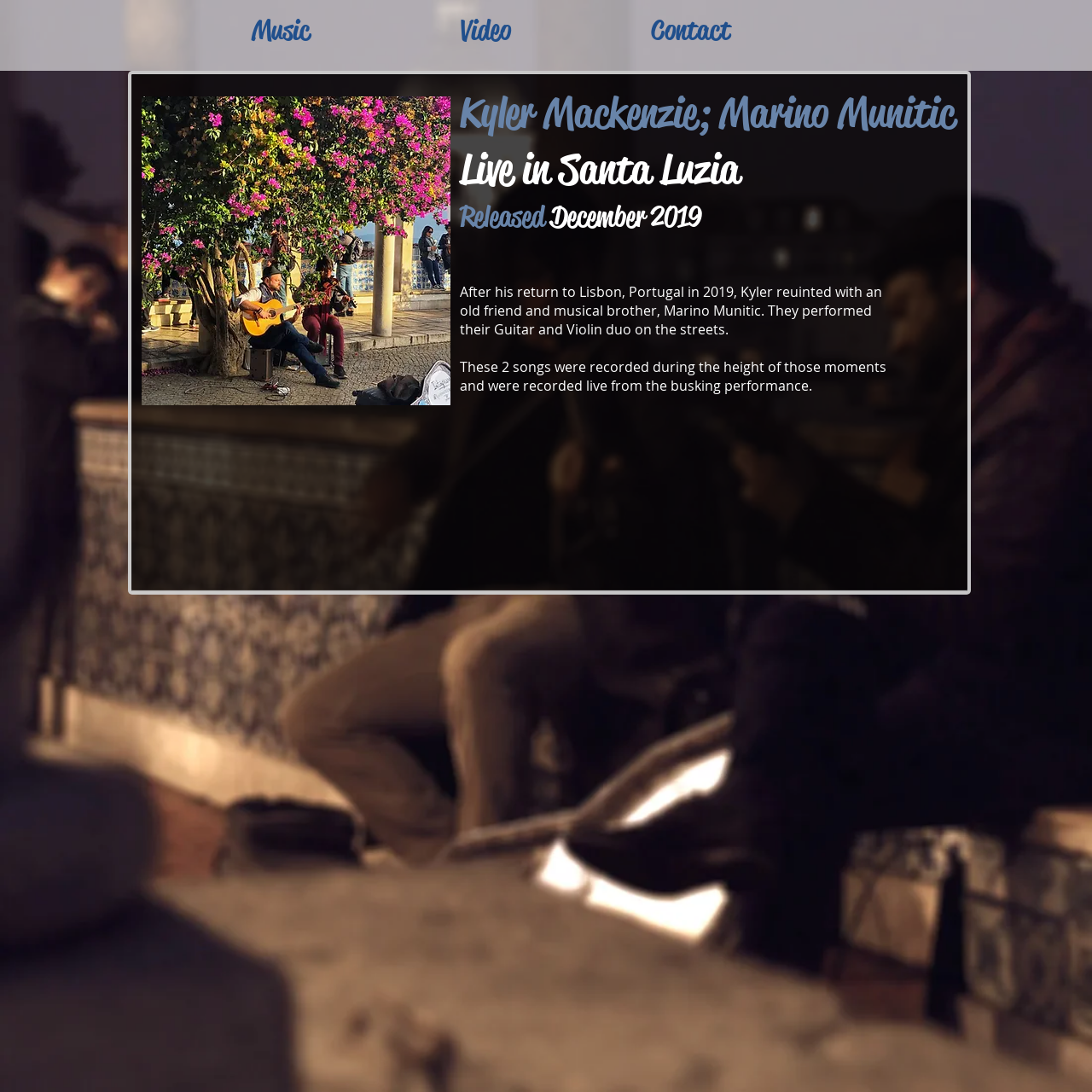Kindly respond to the following question with a single word or a brief phrase: 
What is the name of the musician?

Kyler Mackenzie